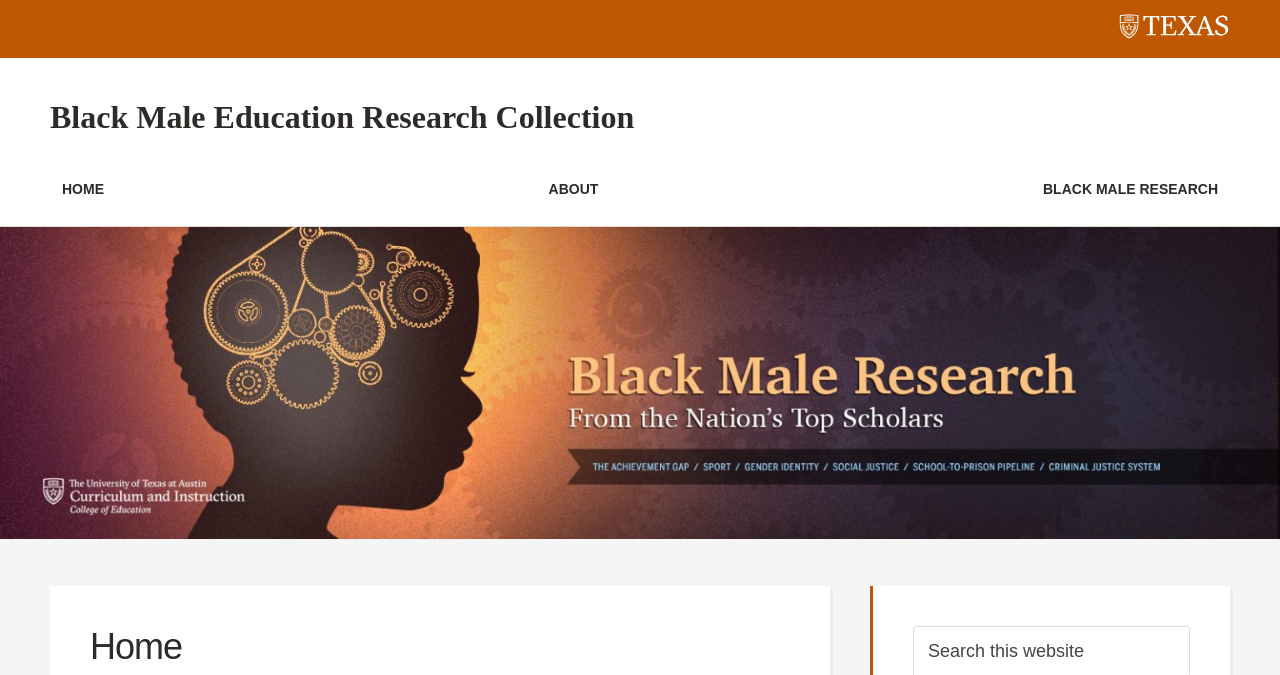Extract the bounding box coordinates for the HTML element that matches this description: "BLACK MALE RESEARCH". The coordinates should be four float numbers between 0 and 1, i.e., [left, top, right, bottom].

[0.806, 0.234, 0.96, 0.335]